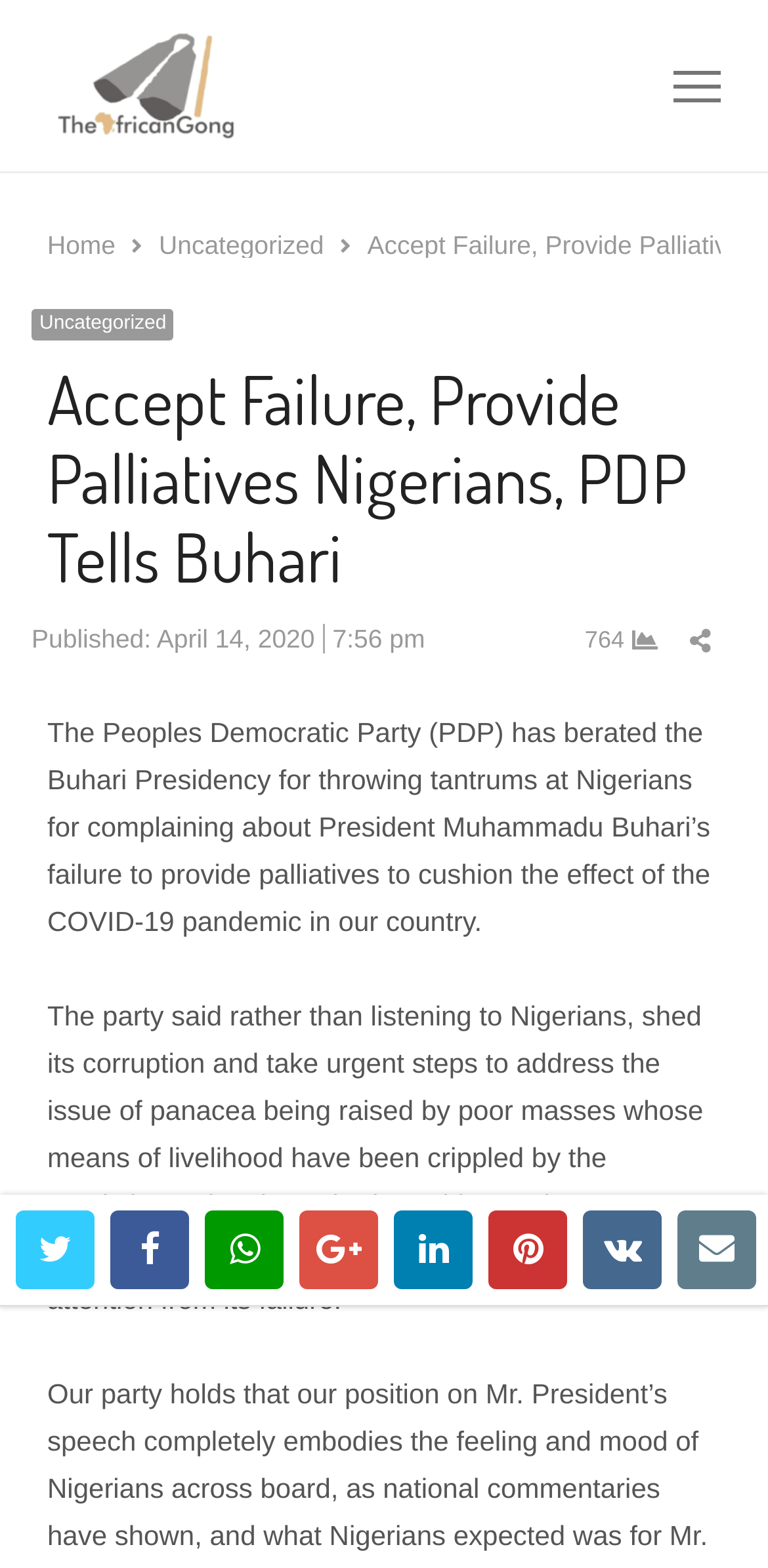Answer the question using only one word or a concise phrase: What is the name of the party mentioned in the article?

PDP